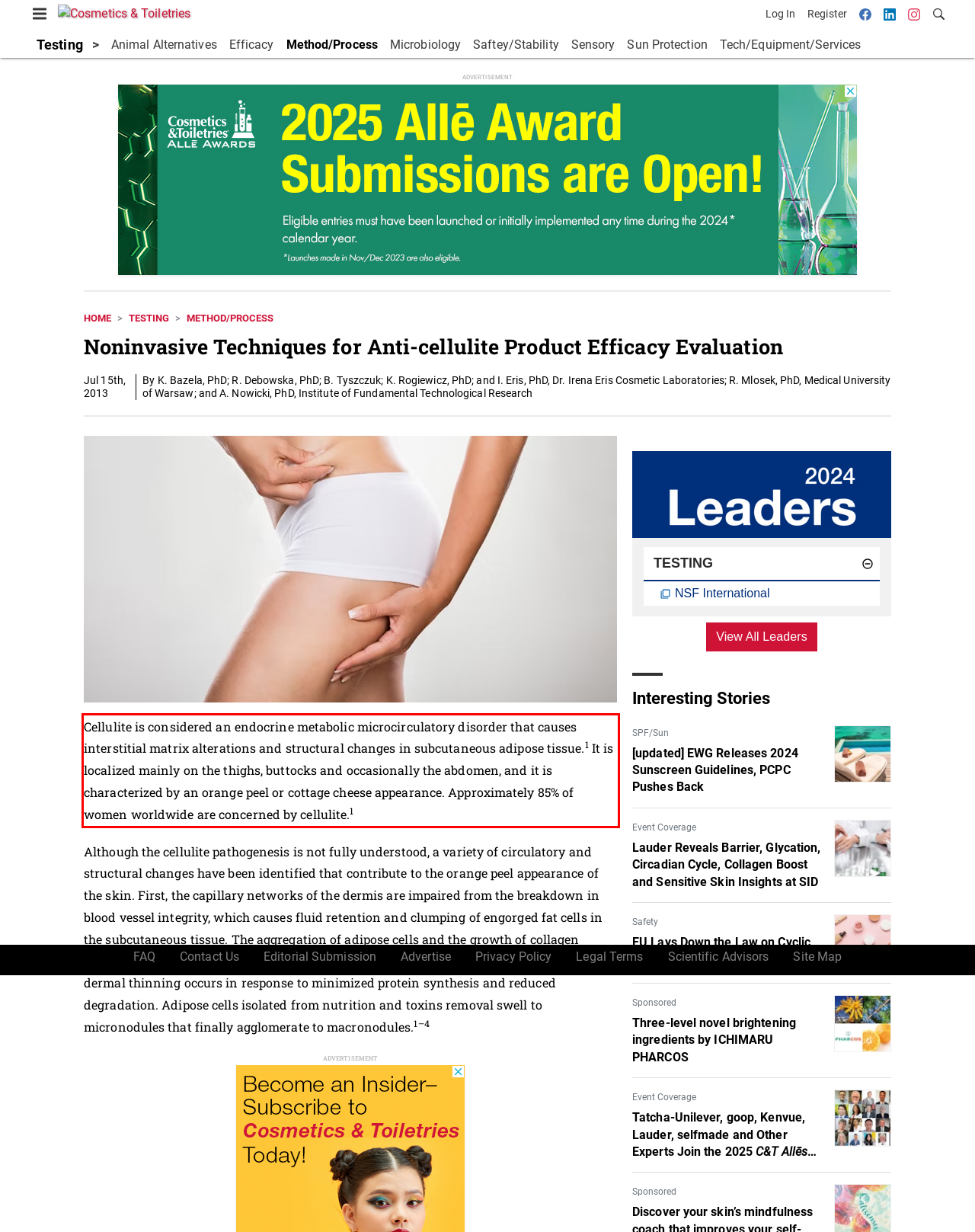There is a screenshot of a webpage with a red bounding box around a UI element. Please use OCR to extract the text within the red bounding box.

Cellulite is considered an endocrine metabolic microcirculatory disorder that causes interstitial matrix alterations and structural changes in subcutaneous adipose tissue.1 It is localized mainly on the thighs, buttocks and occasionally the abdomen, and it is characterized by an orange peel or cottage cheese appearance. Approximately 85% of women worldwide are concerned by cellulite.1